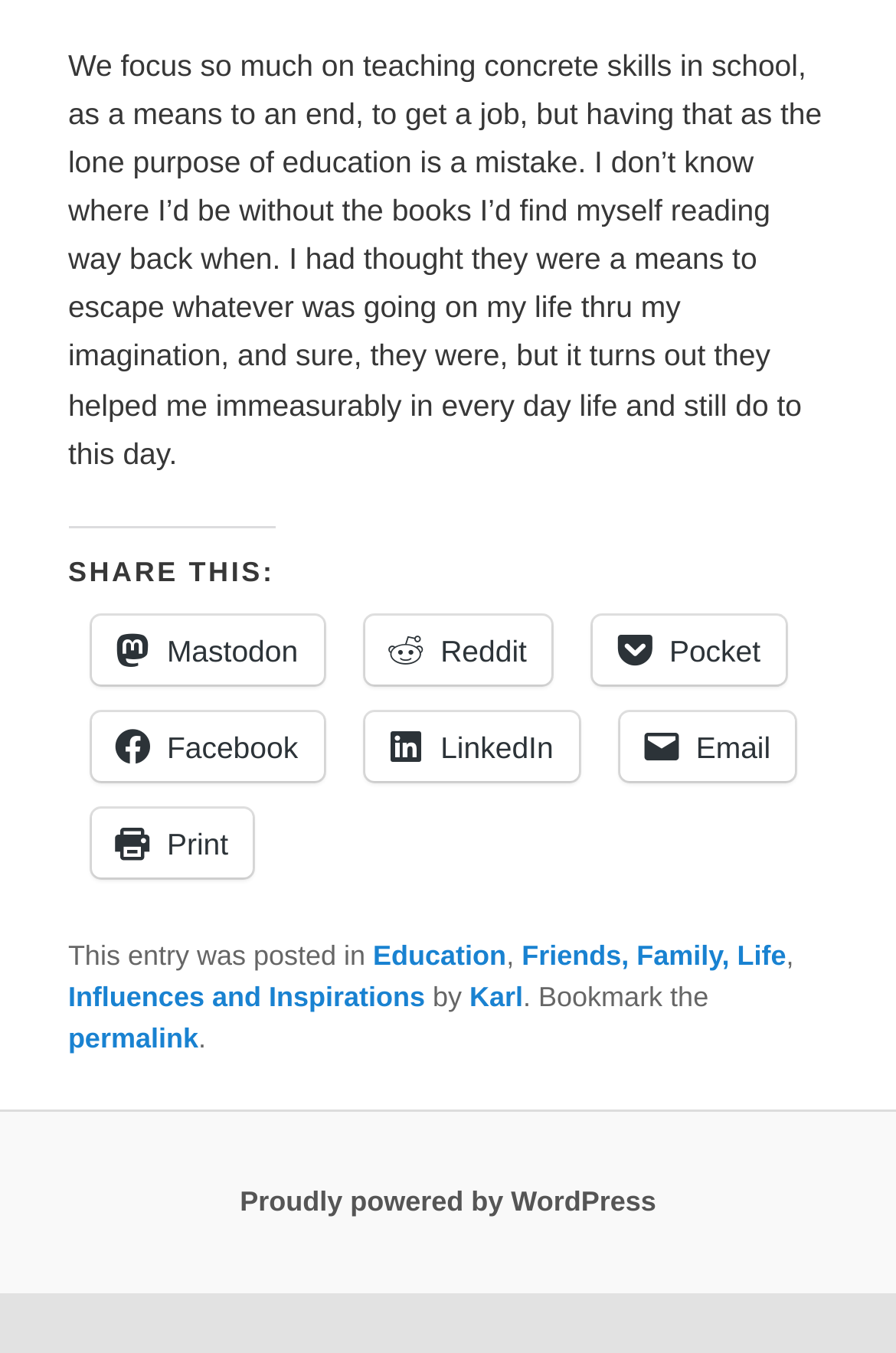Pinpoint the bounding box coordinates of the clickable area necessary to execute the following instruction: "Visit the Education category". The coordinates should be given as four float numbers between 0 and 1, namely [left, top, right, bottom].

[0.416, 0.695, 0.565, 0.719]